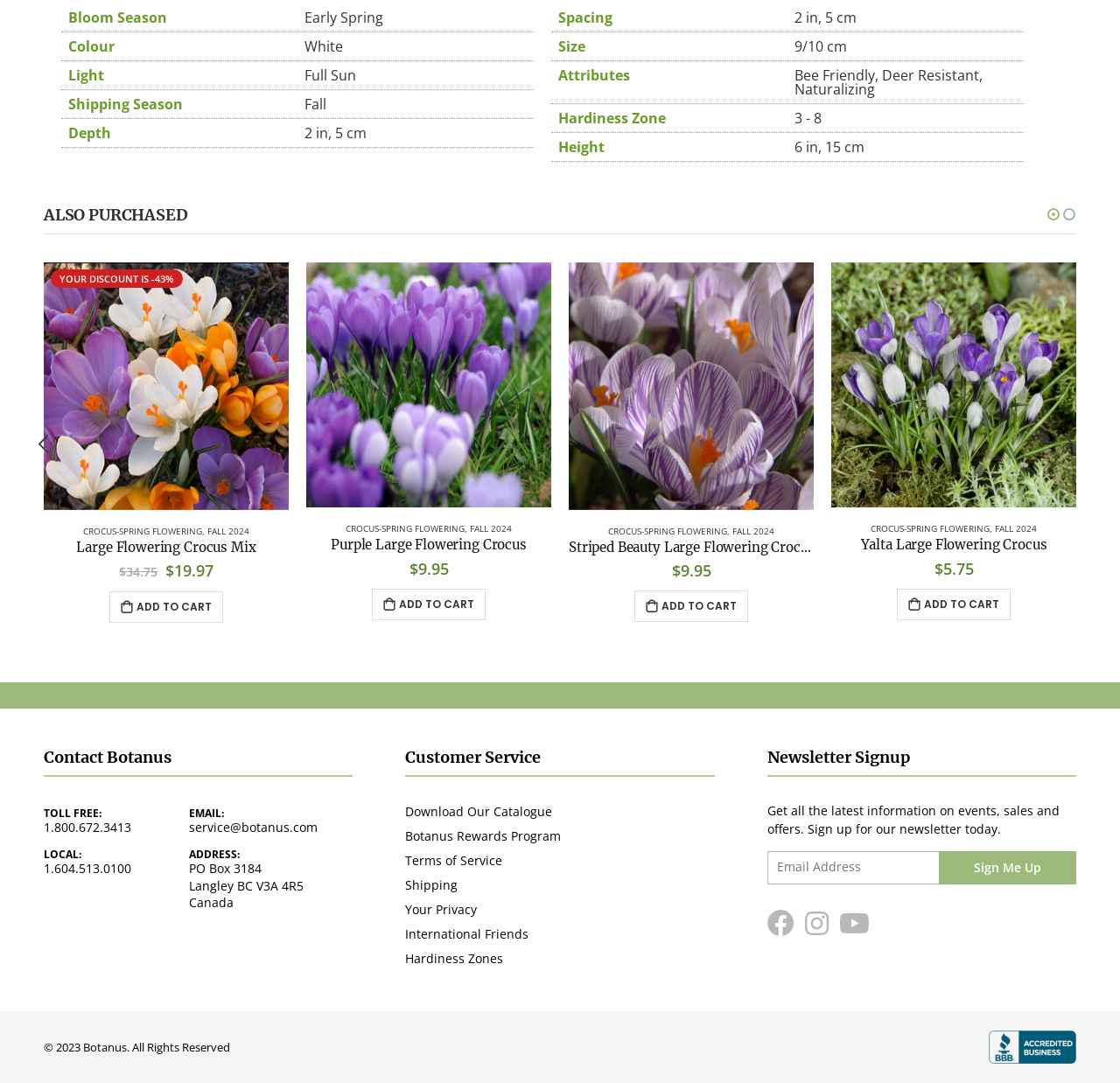What is the price of the 'Large Flowering Crocus Mix'?
Please provide a single word or phrase answer based on the image.

$19.97